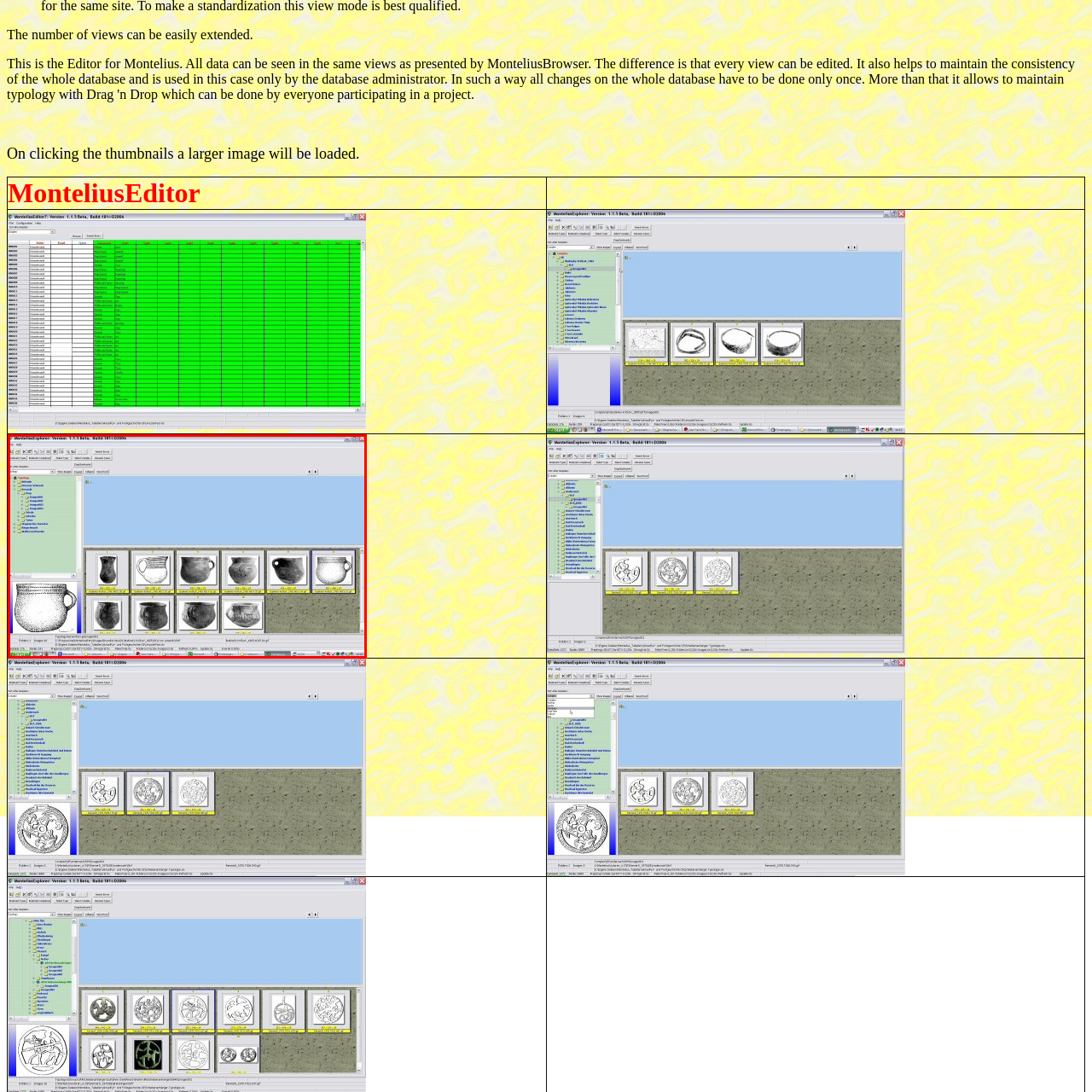Review the image segment marked with the grey border and deliver a thorough answer to the following question, based on the visual information provided: 
What can users do with the highlighted thumbnail?

The highlighted thumbnail in the center of the second row suggests that users can click on it to access a more detailed view of the artifact, offering an interactive experience to explore the pottery vessel further and gain a deeper understanding of its historical significance.